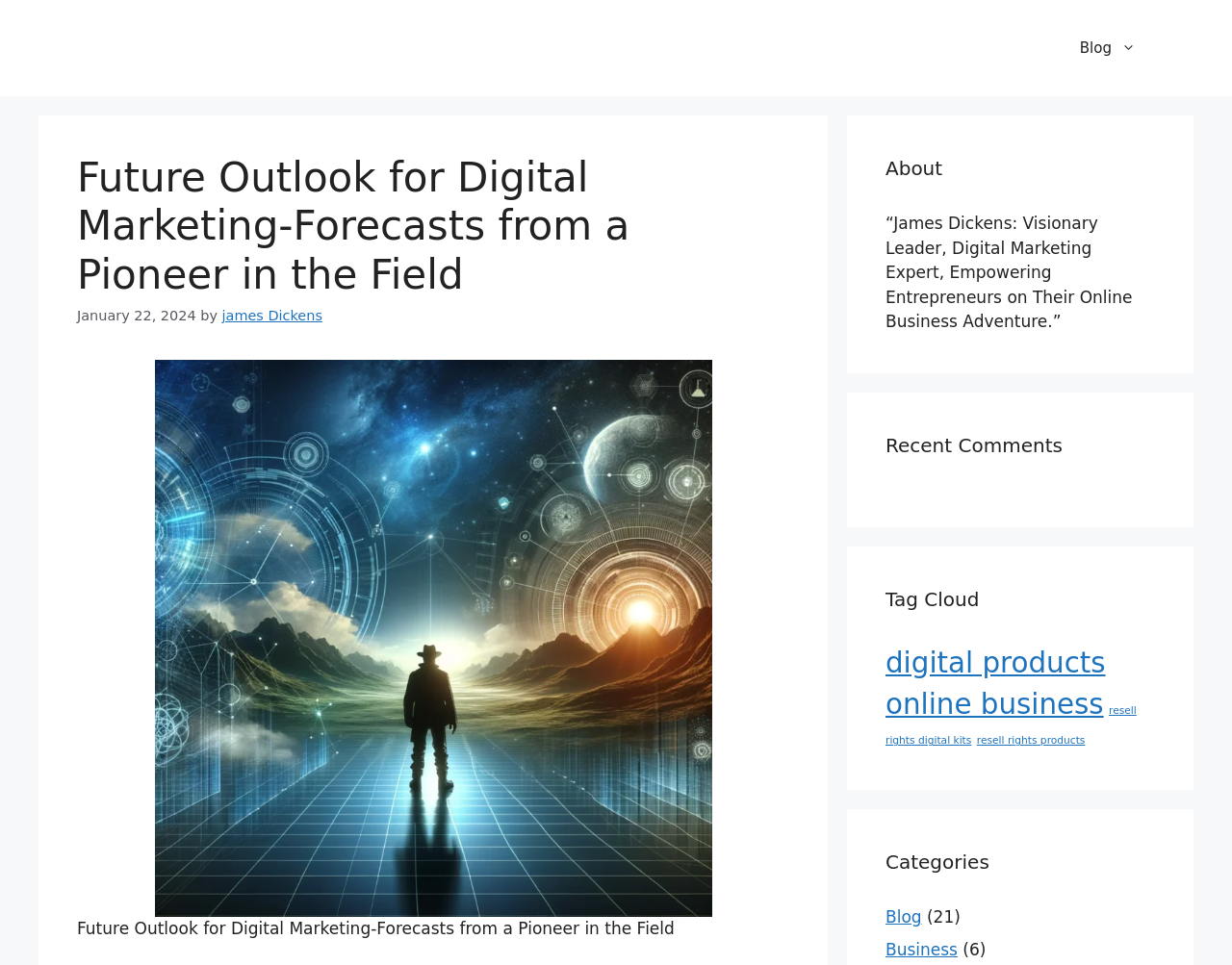Identify the bounding box coordinates of the clickable region to carry out the given instruction: "Read the article by James Dickens".

[0.18, 0.319, 0.262, 0.335]